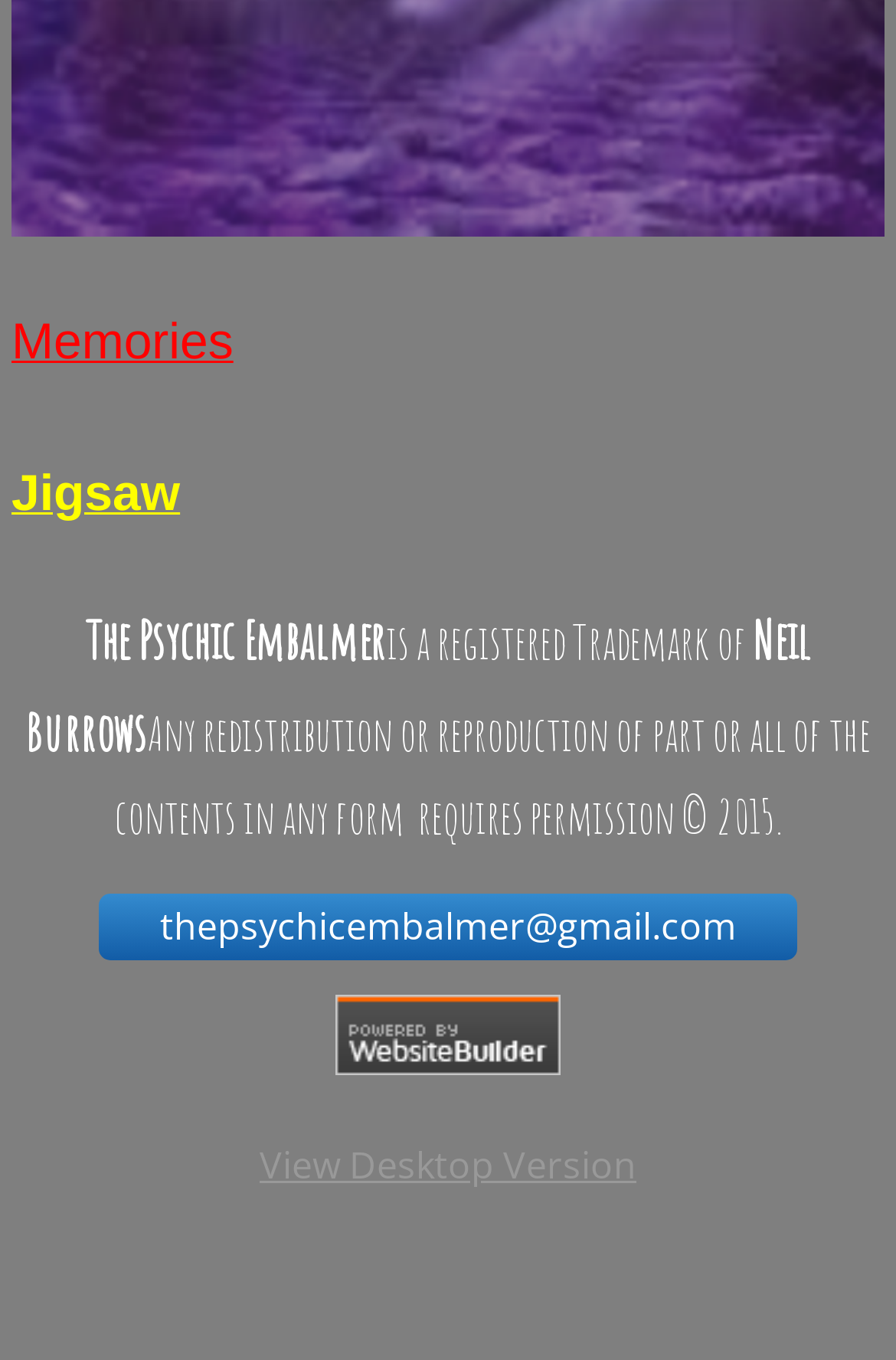What is the name of the trademark?
Using the image as a reference, answer with just one word or a short phrase.

The Psychic Embalmer